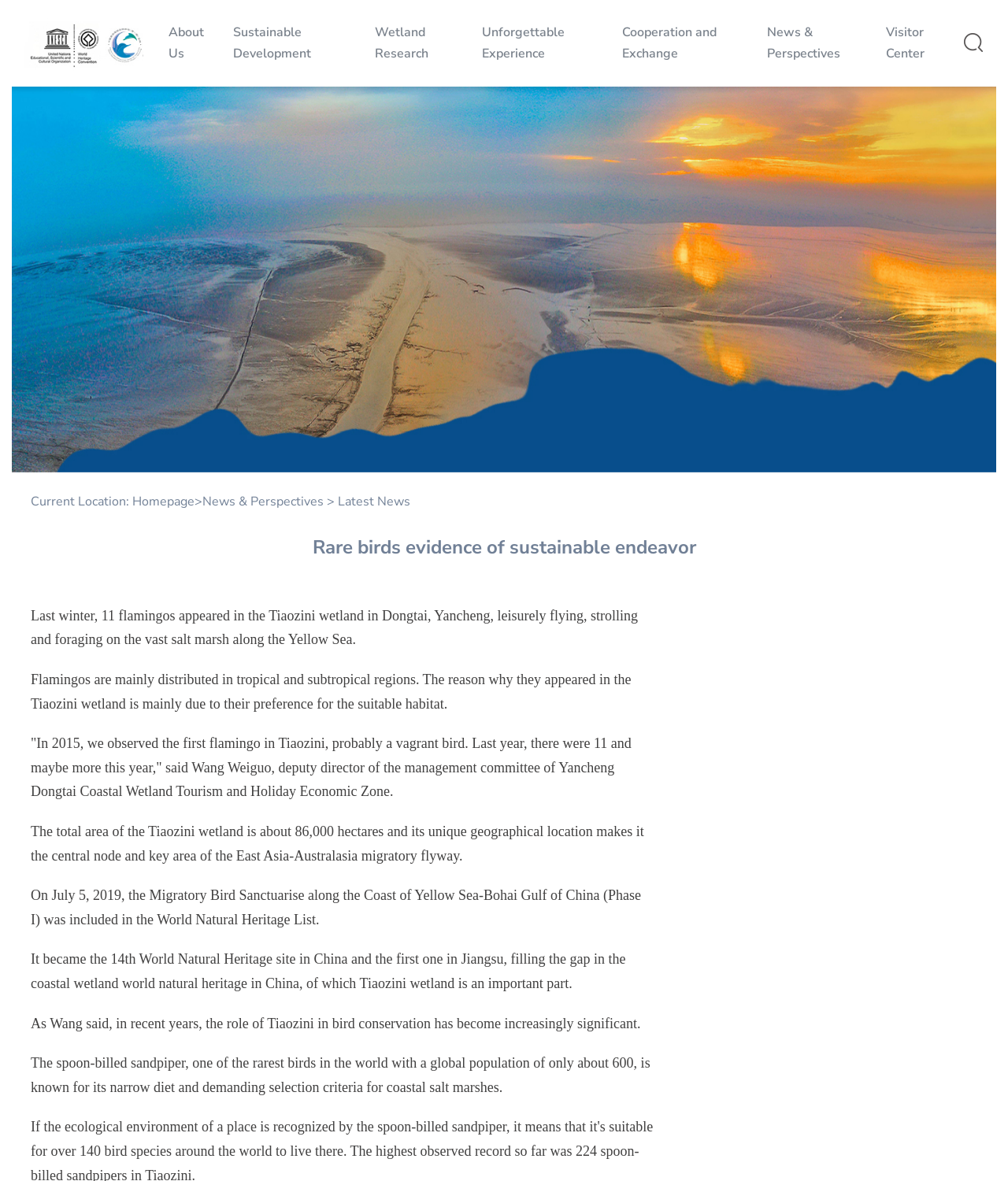Answer briefly with one word or phrase:
What is the total area of the Tiaozini wetland?

86,000 hectares